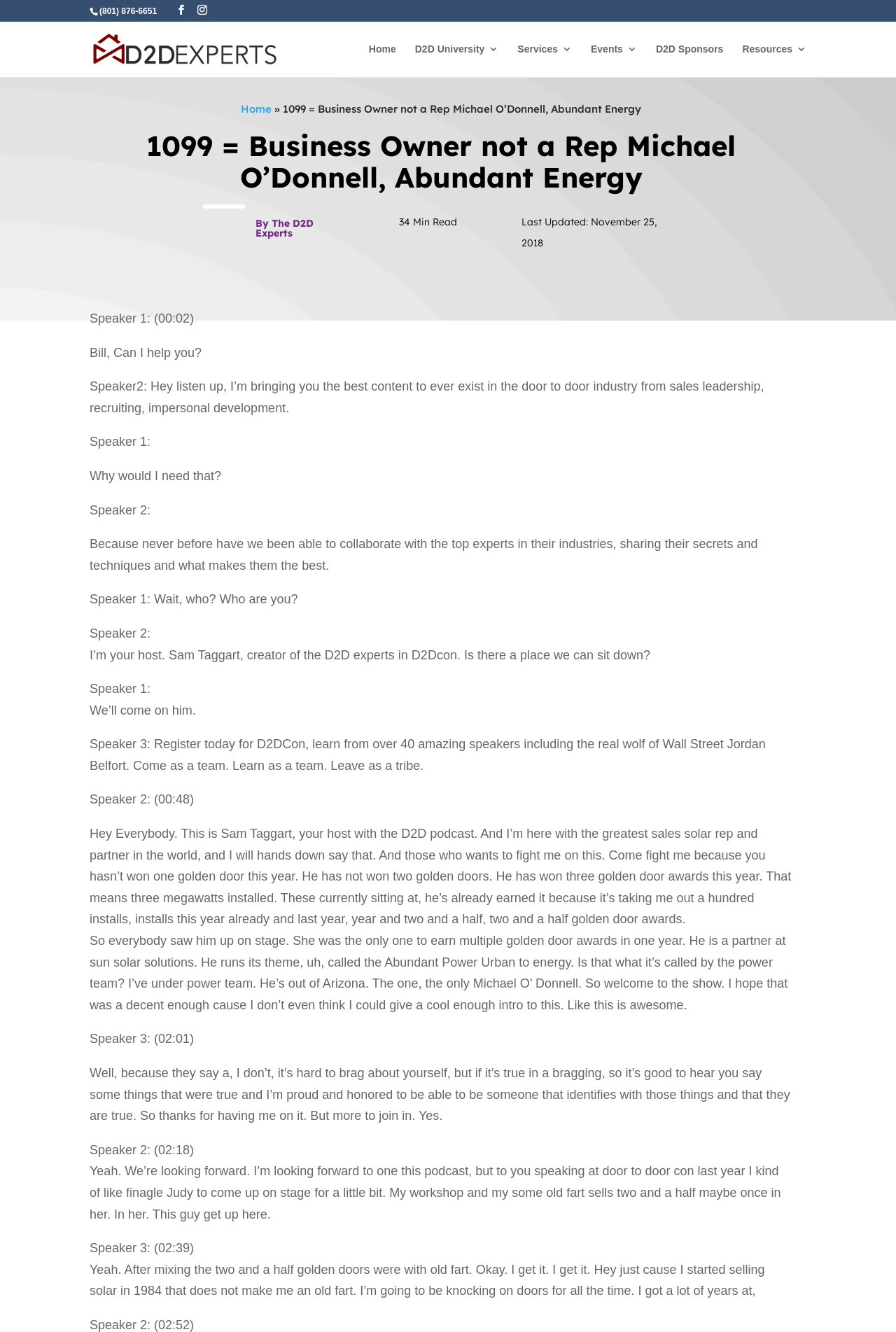Please identify the bounding box coordinates of the element's region that needs to be clicked to fulfill the following instruction: "Click on the D2D University 3 link". The bounding box coordinates should consist of four float numbers between 0 and 1, i.e., [left, top, right, bottom].

[0.463, 0.033, 0.557, 0.058]